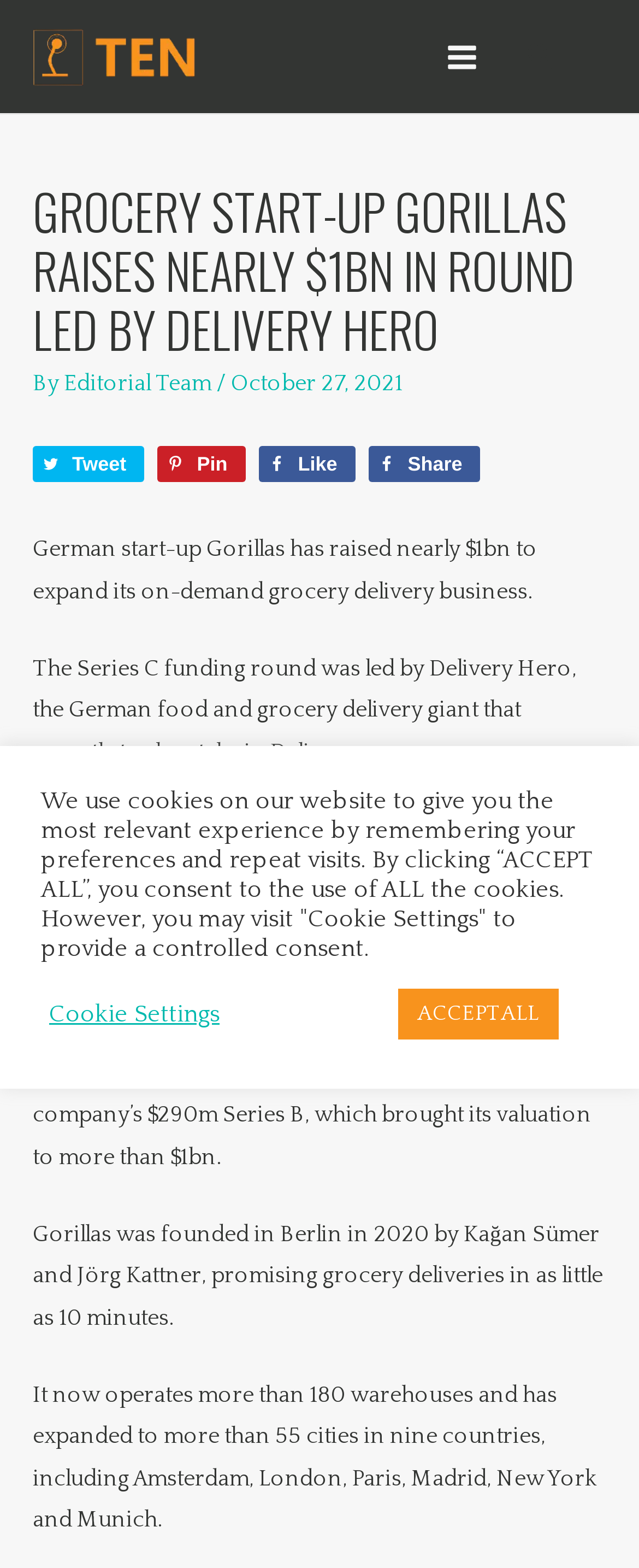Deliver a detailed narrative of the webpage's visual and textual elements.

The webpage is an article about German start-up Gorillas raising nearly $1 billion to expand its on-demand grocery delivery business. At the top left, there is a logo "T.E.N." with a link and an image. Next to it, there is a main menu button. On the top right, there is a search icon link with an image.

The main content of the article is divided into several sections. The title "GROCERY START-UP GORILLAS RAISES NEARLY $1BN IN ROUND LED BY DELIVERY HERO" is prominently displayed at the top, followed by the author information "By Editorial Team" and the date "October 27, 2021". Below the title, there are social media links to tweet, pin, like, and share the article, each with an accompanying image.

The article itself is divided into five paragraphs, describing the funding round, the investors, and the company's history and expansion plans. The text is dense and informative, with no images or breaks in between.

At the bottom of the page, there is a cookie consent notification with three buttons: "Cookie Settings", "REJECT ALL", and "ACCEPT ALL".